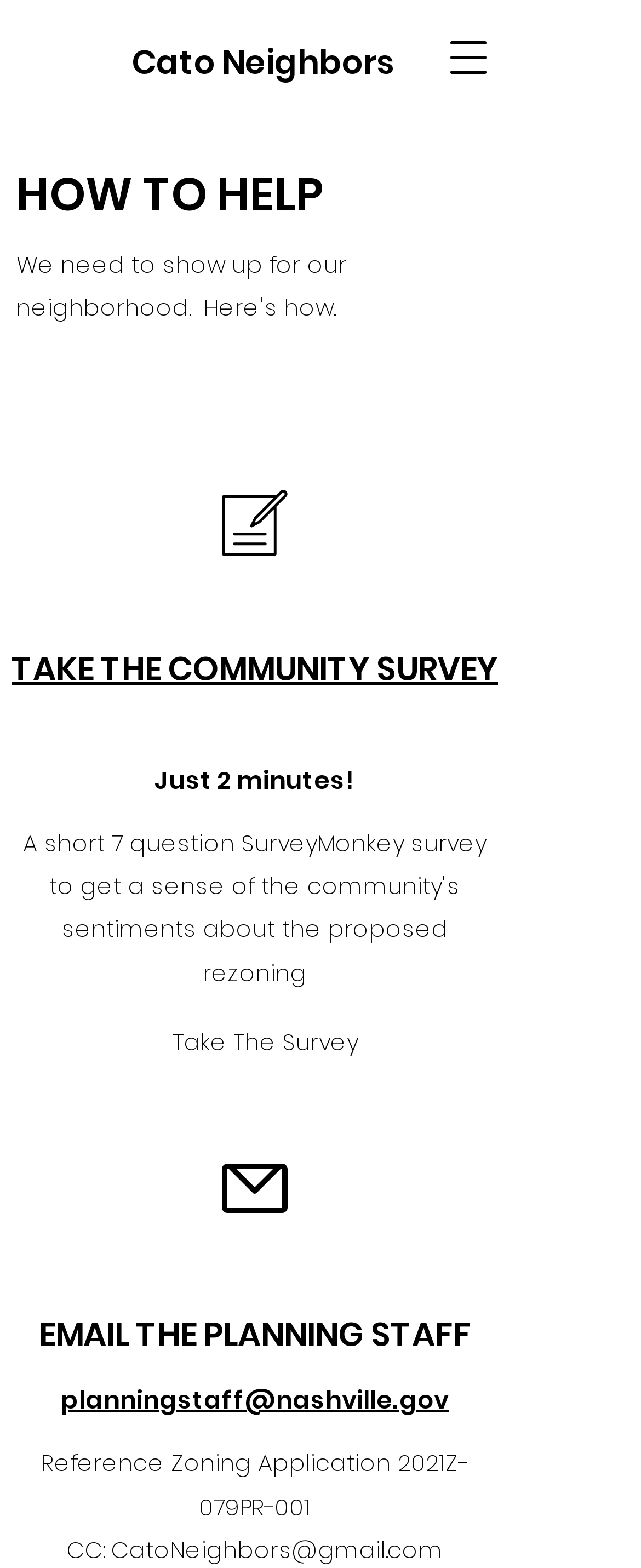What is the main action that the webpage is encouraging?
Based on the image, give a one-word or short phrase answer.

Take action